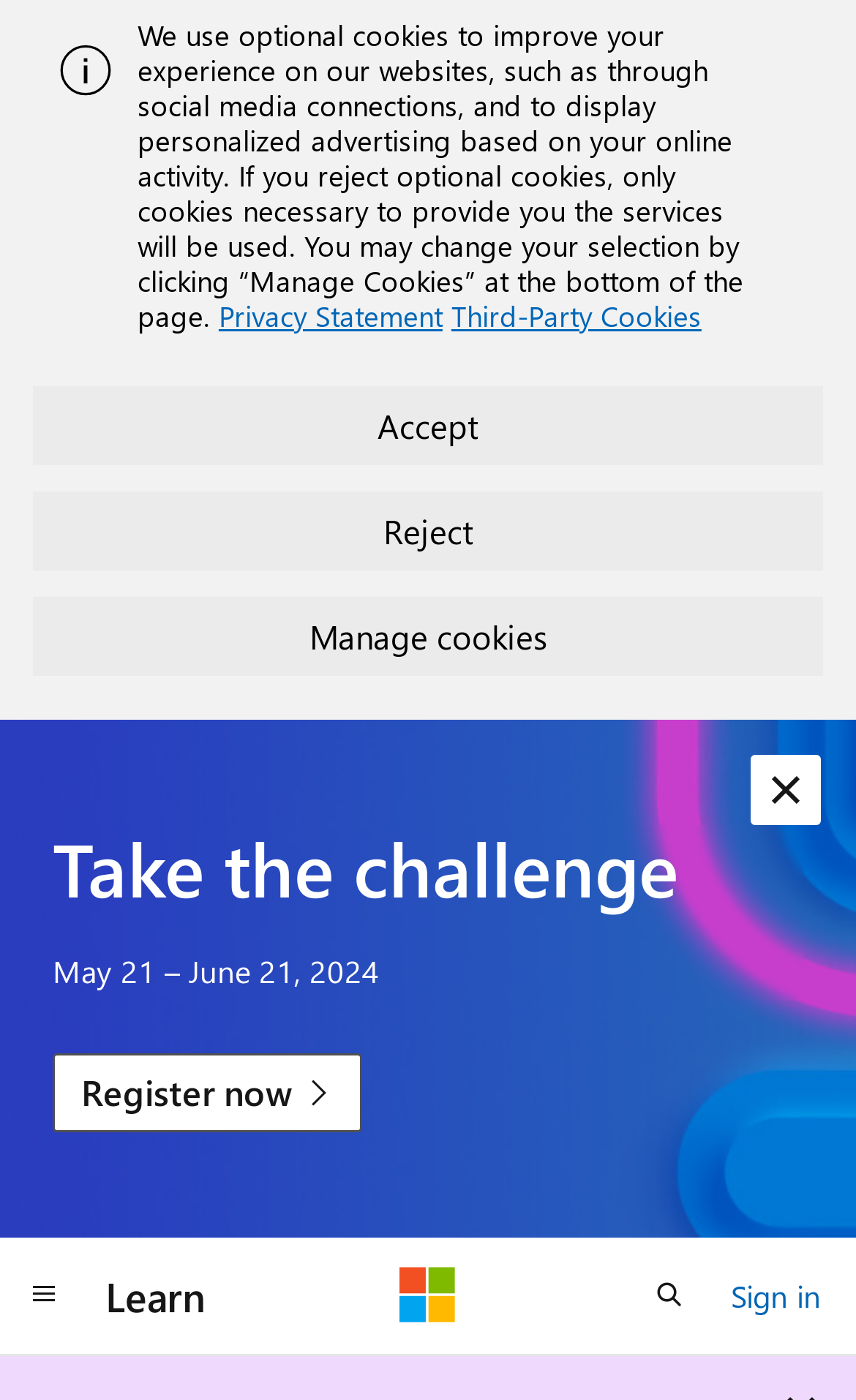Identify the bounding box coordinates of the clickable region to carry out the given instruction: "Dismiss alert".

[0.877, 0.539, 0.959, 0.589]